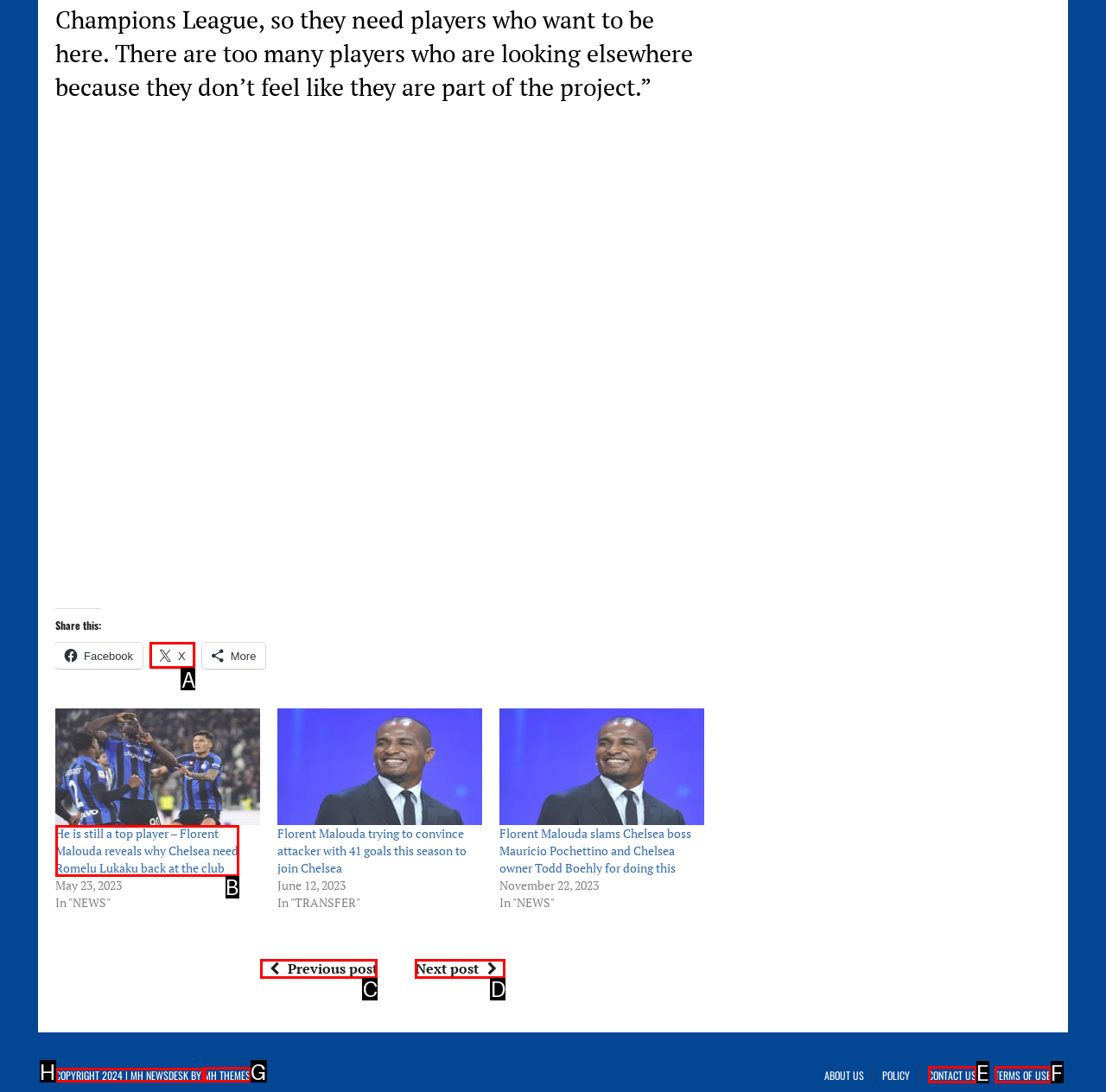For the instruction: Check the COPYRIGHT information, determine the appropriate UI element to click from the given options. Respond with the letter corresponding to the correct choice.

H